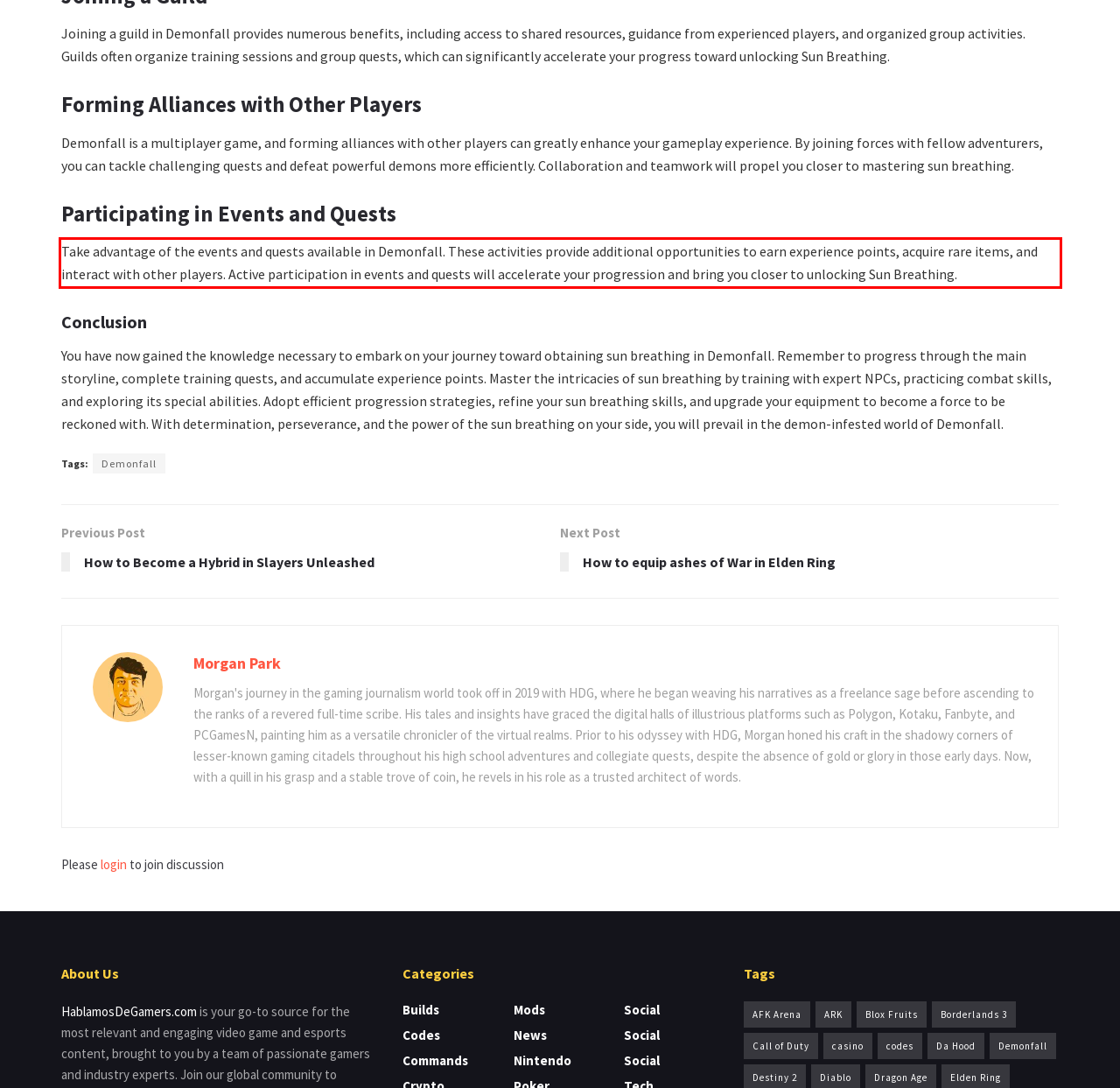Please identify and extract the text from the UI element that is surrounded by a red bounding box in the provided webpage screenshot.

Take advantage of the events and quests available in Demonfall. These activities provide additional opportunities to earn experience points, acquire rare items, and interact with other players. Active participation in events and quests will accelerate your progression and bring you closer to unlocking Sun Breathing.